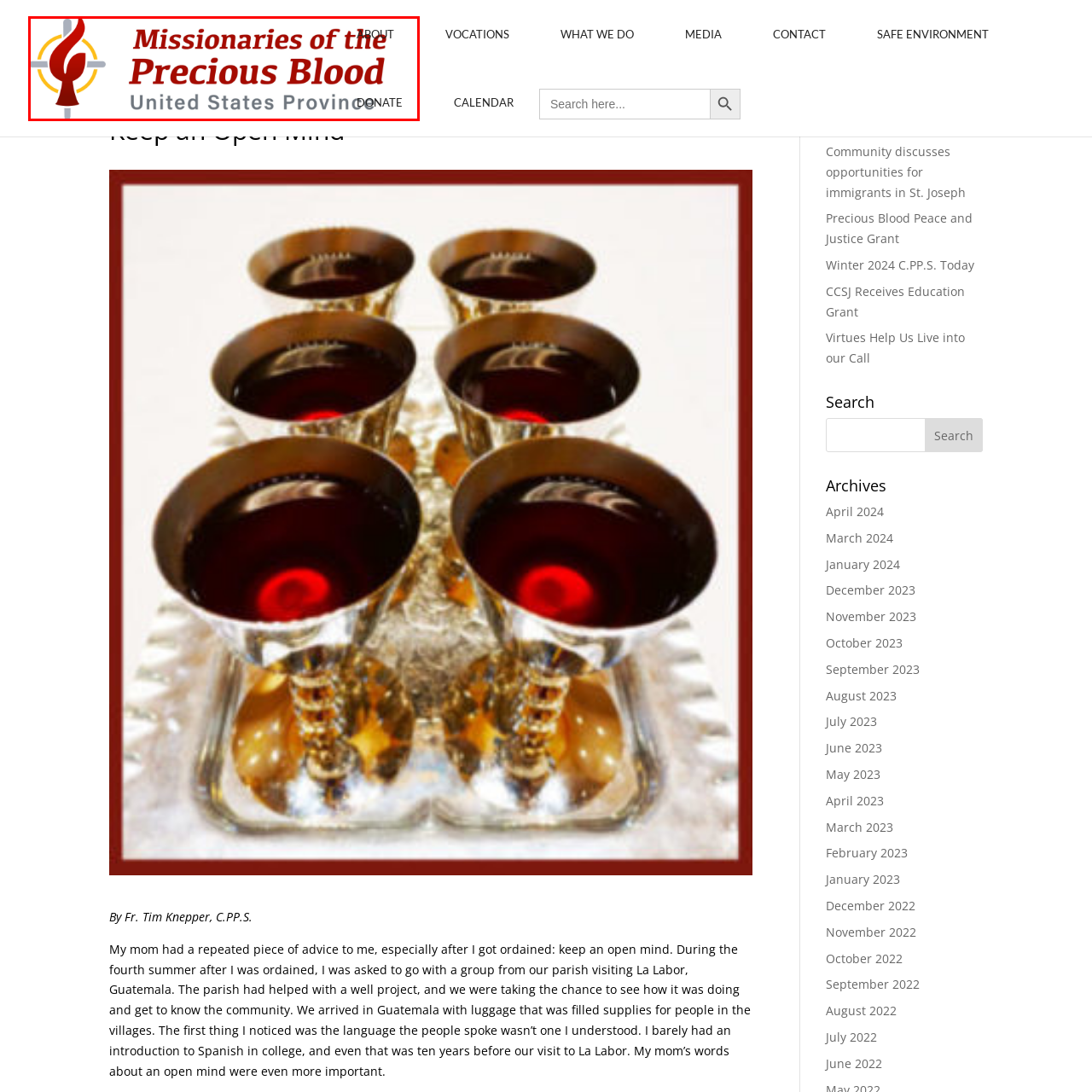Focus on the image outlined in red and offer a detailed answer to the question below, relying on the visual elements in the image:
What is the regional focus of the organization?

The text 'United States Province' below the logo indicates that the organization's specific regional focus is the United States, highlighting their commitment to serving and outreach within this region.